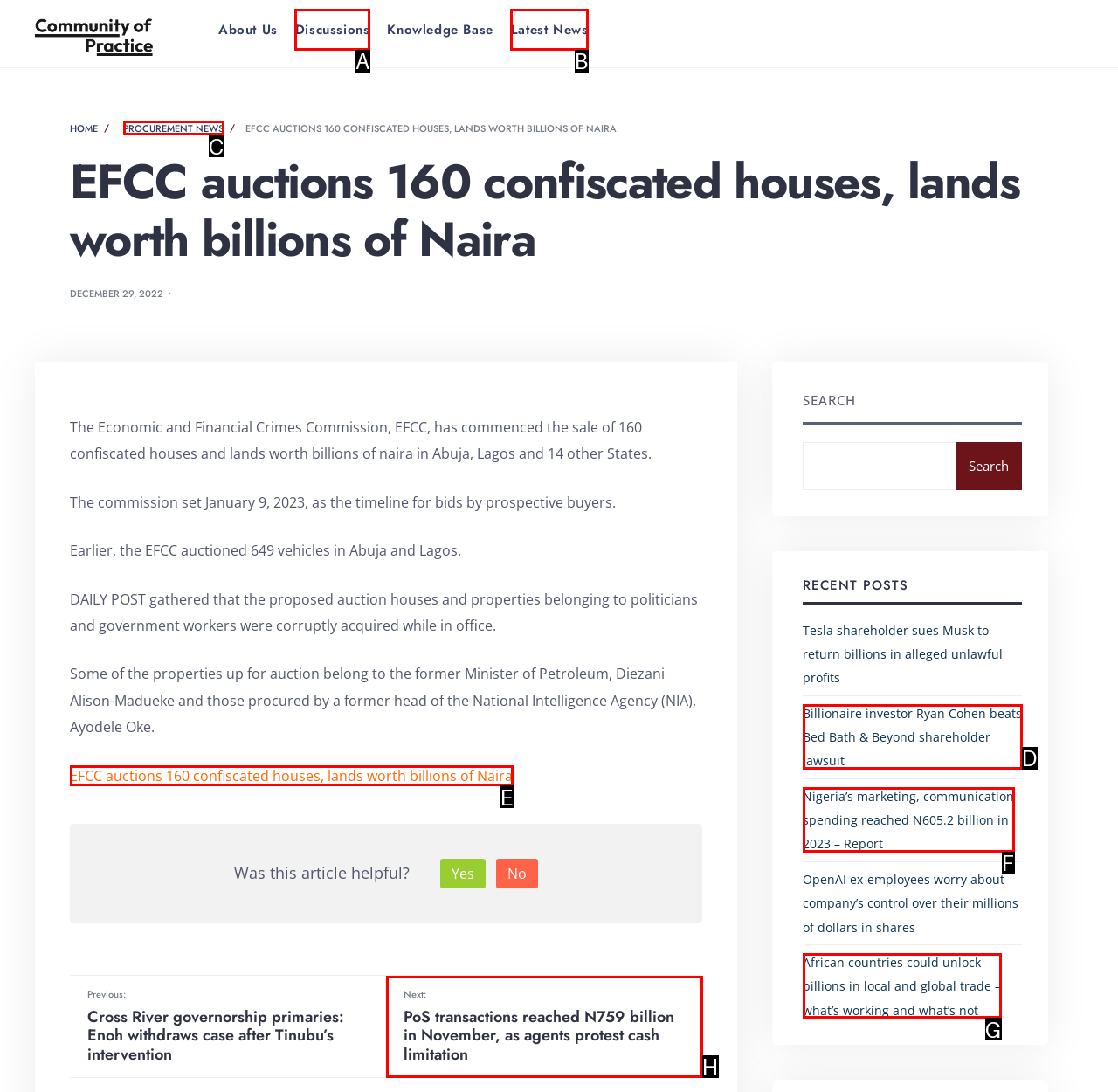Choose the HTML element that best fits the given description: Discussions. Answer by stating the letter of the option.

A